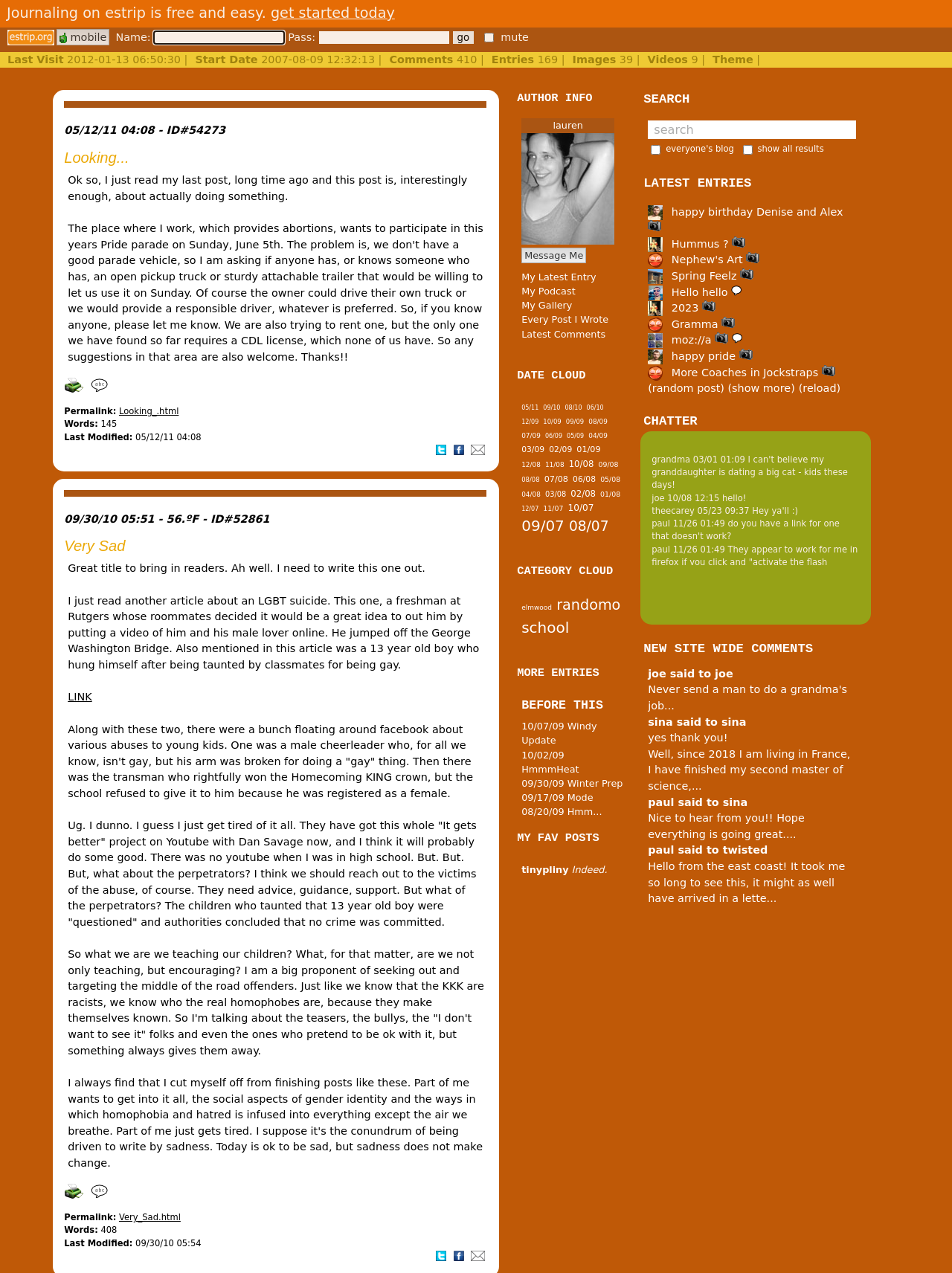Please specify the bounding box coordinates of the clickable region to carry out the following instruction: "Check the time of bearette24's post". The coordinates should be four float numbers between 0 and 1, in the format [left, top, right, bottom].

None